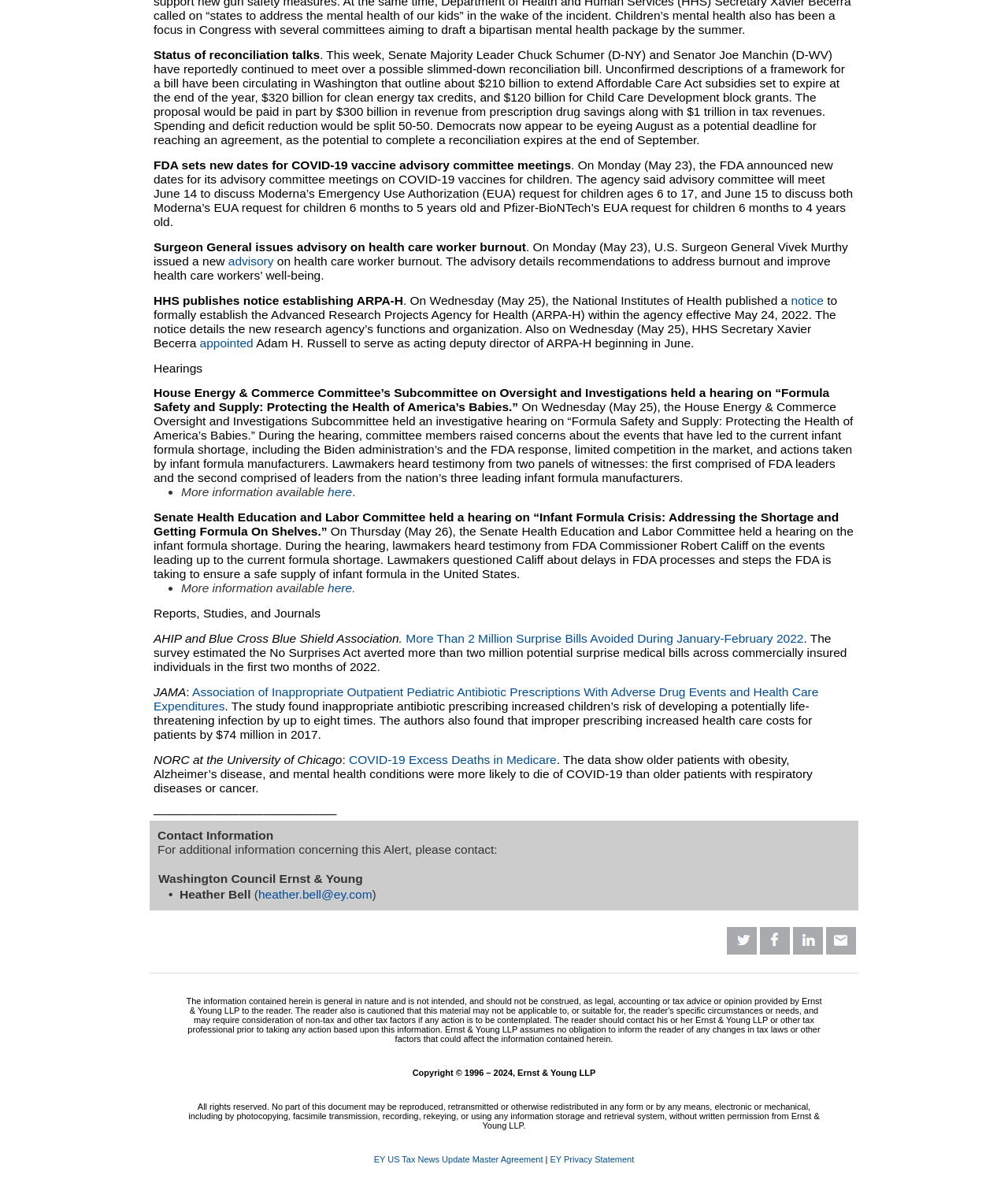Locate the bounding box of the UI element defined by this description: "COVID-19 Excess Deaths in Medicare". The coordinates should be given as four float numbers between 0 and 1, formatted as [left, top, right, bottom].

[0.346, 0.631, 0.552, 0.642]